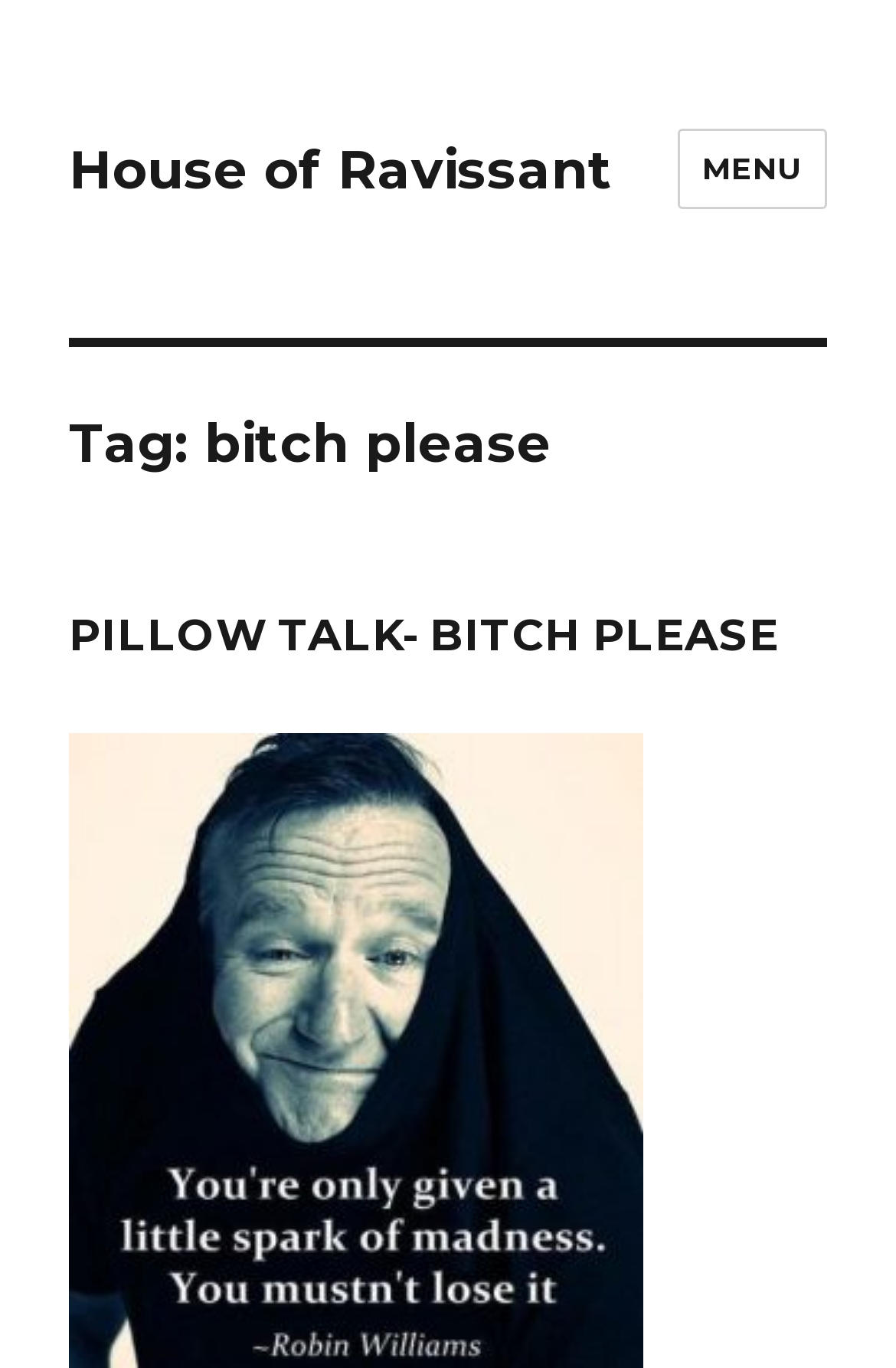Based on the element description: "House of Ravissant", identify the bounding box coordinates for this UI element. The coordinates must be four float numbers between 0 and 1, listed as [left, top, right, bottom].

[0.077, 0.1, 0.685, 0.147]